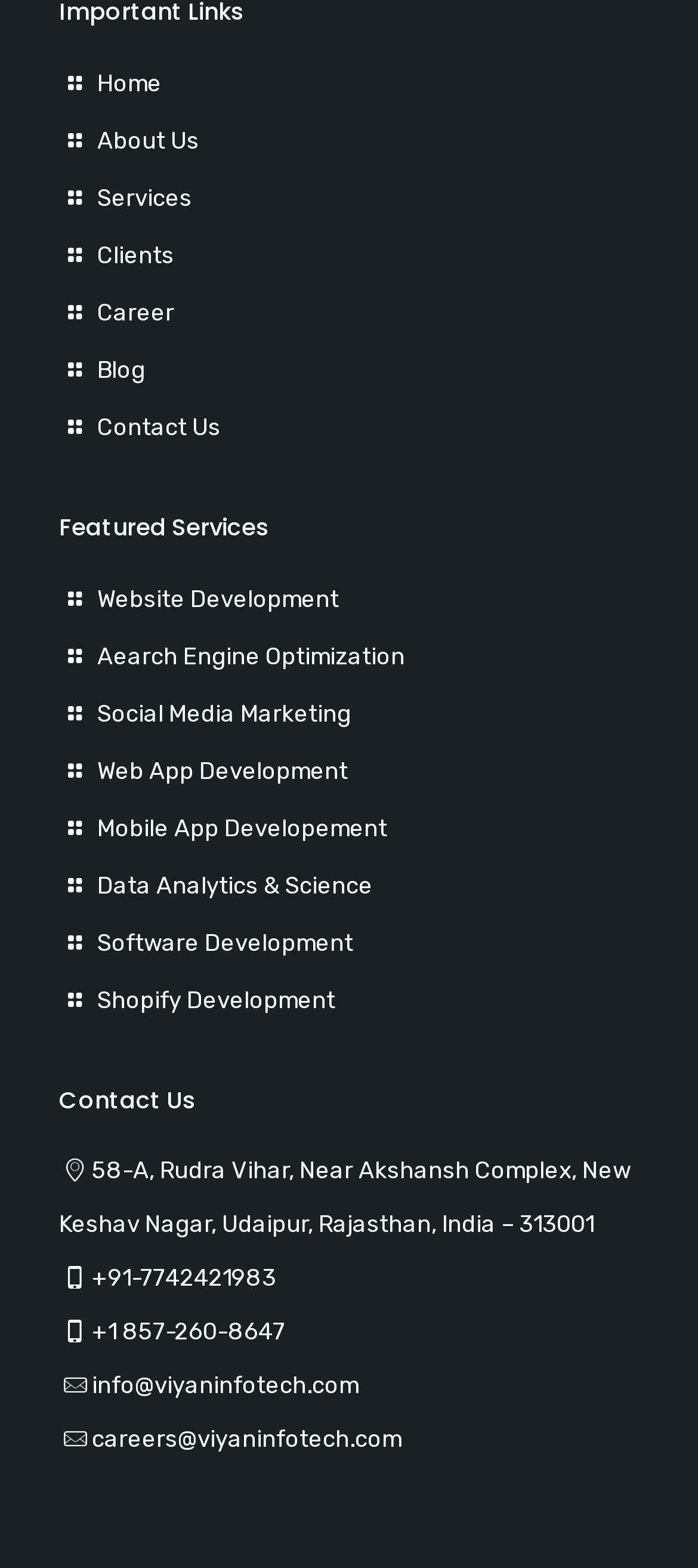Could you find the bounding box coordinates of the clickable area to complete this instruction: "go to home page"?

[0.139, 0.045, 0.231, 0.062]